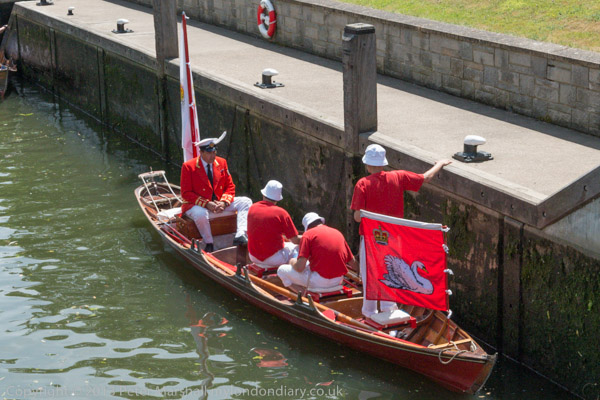Explain the scene depicted in the image, including all details.

In a lively scene at a riverside, a group of four individuals dressed in vibrant red uniforms are seen aboard a traditional wooden boat. The boat, meticulously crafted, features a striking flag adorned with a swan, representing a regal connection. One person, wearing a white outfit and a black hat, is commanding attention as he sits elegantly at the bow, while the others, also in red shirts, appear to be engaged in conversation or preparing to navigate.

Behind them, a stone wall creates a sturdy backdrop, punctuated by cleats for tying up boats and a bright life preserver, ensuring safety along the waterway. The sun casts a warm glow over the scene, highlighting the cheerful atmosphere and the camaraderie among those on the boat. The composition captures not only the beauty of the waterway but also a moment of tradition and connection with the past, celebrating a vibrant maritime culture.